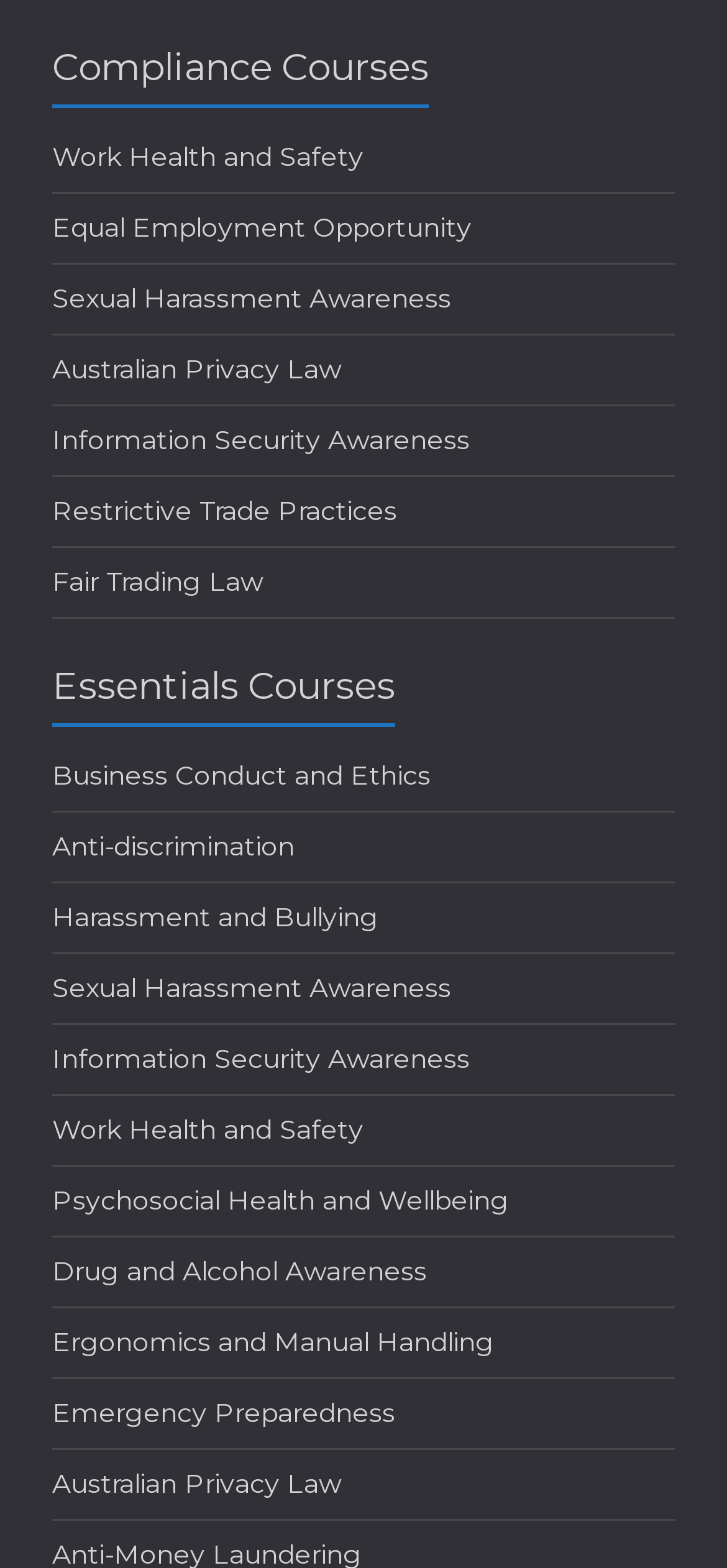Could you provide the bounding box coordinates for the portion of the screen to click to complete this instruction: "Learn about Australian Privacy Law"?

[0.072, 0.936, 0.469, 0.957]